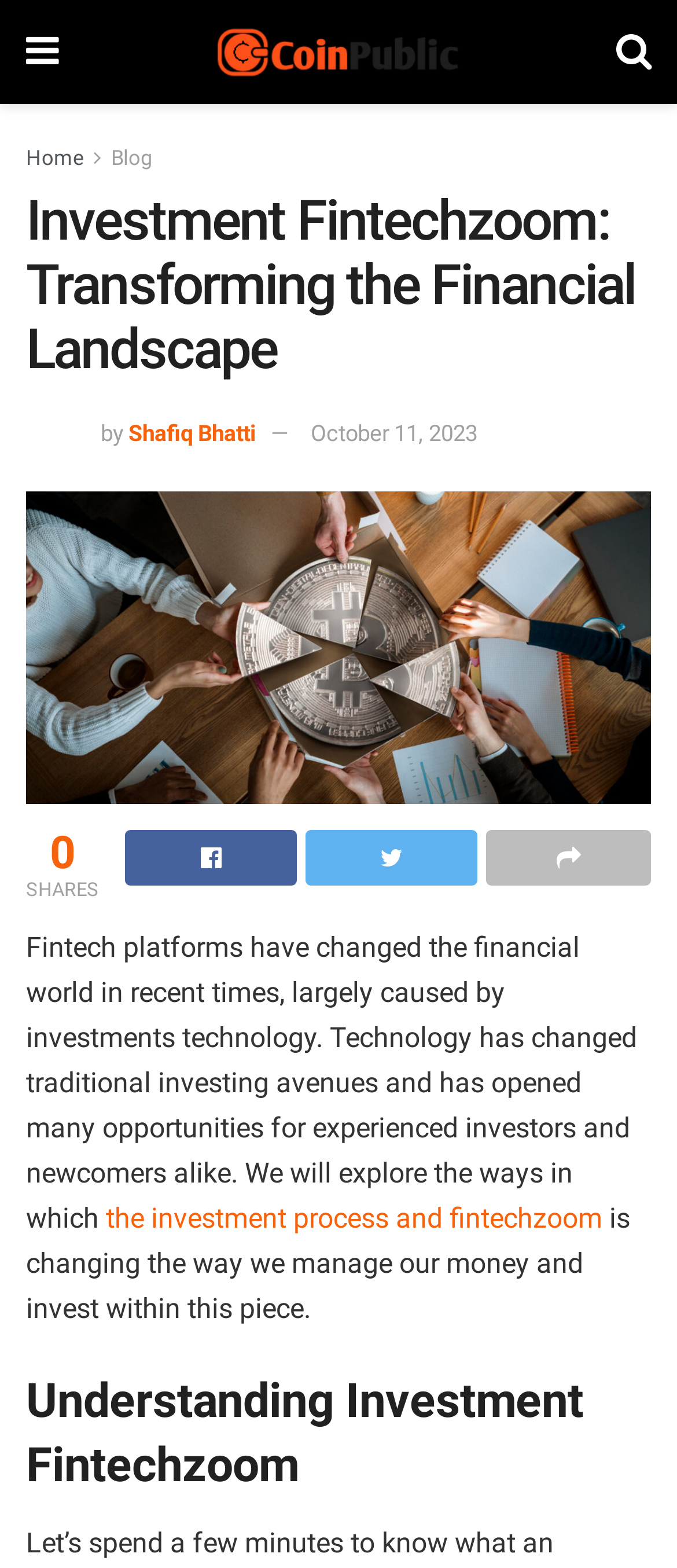Bounding box coordinates are specified in the format (top-left x, top-left y, bottom-right x, bottom-right y). All values are floating point numbers bounded between 0 and 1. Please provide the bounding box coordinate of the region this sentence describes: alt="Thecoinpublic"

[0.306, 0.014, 0.691, 0.053]